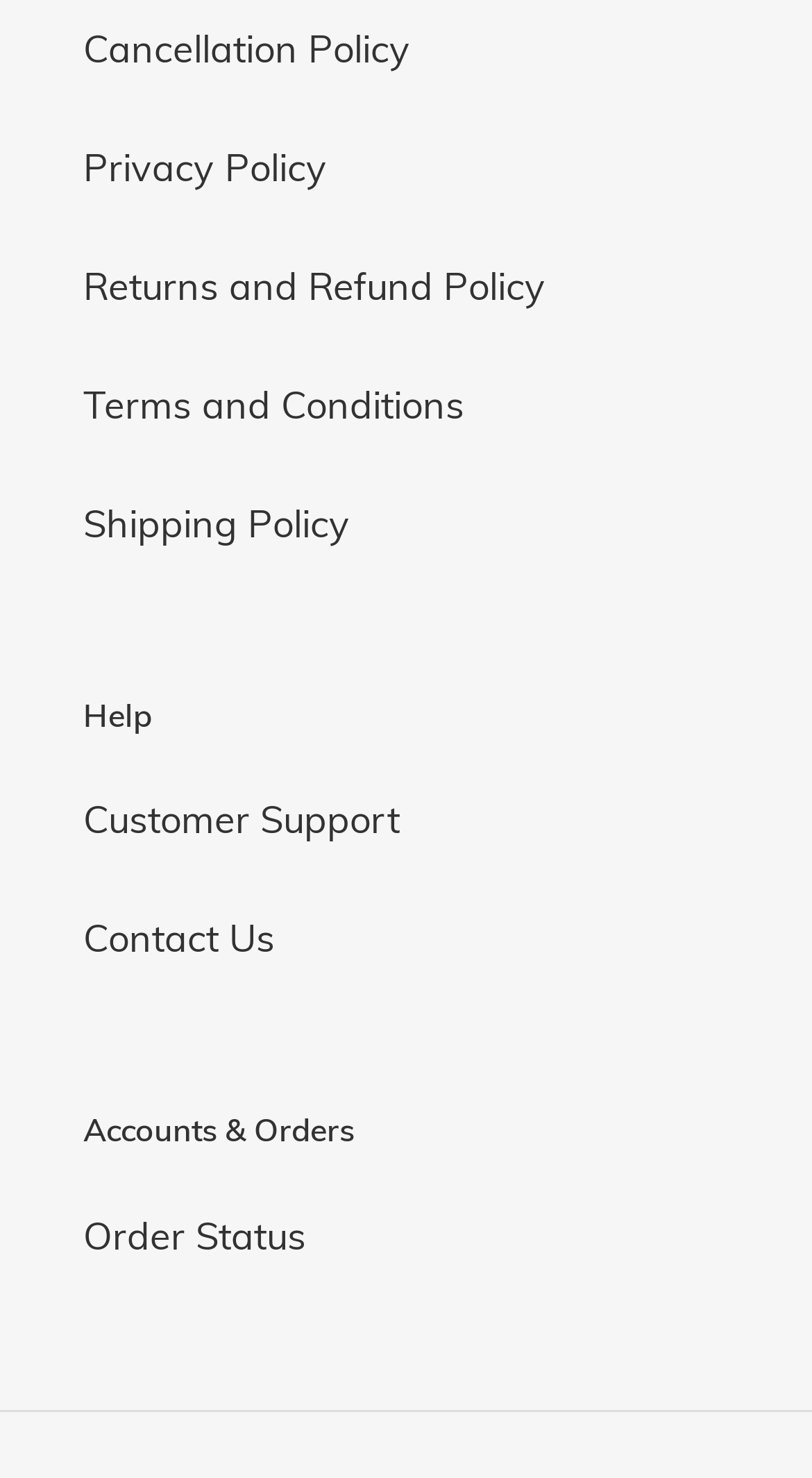Highlight the bounding box coordinates of the element that should be clicked to carry out the following instruction: "read terms and conditions". The coordinates must be given as four float numbers ranging from 0 to 1, i.e., [left, top, right, bottom].

[0.103, 0.257, 0.572, 0.29]